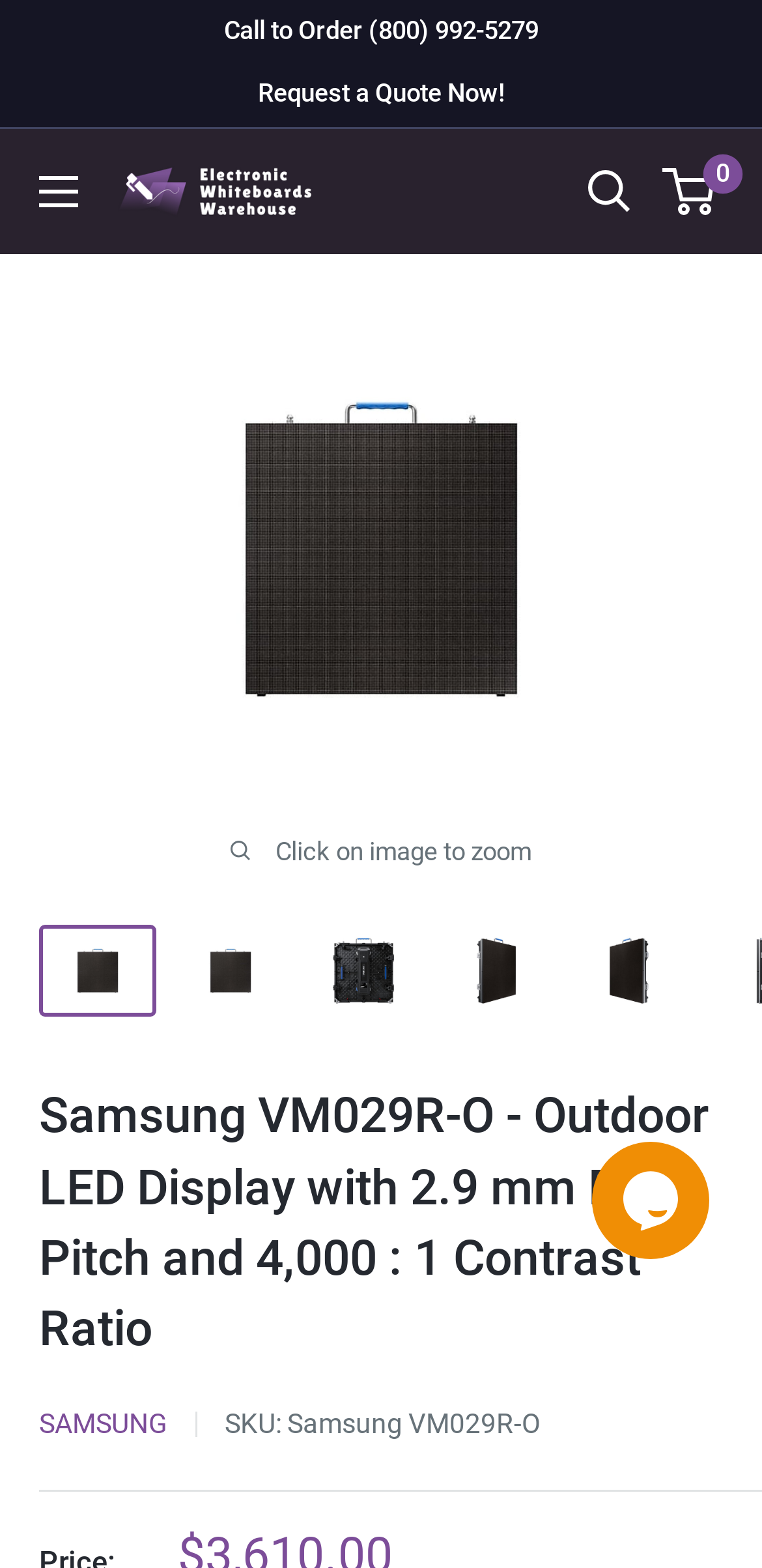What is the purpose of the 'Call to Order' button?
Using the visual information, respond with a single word or phrase.

To order the product